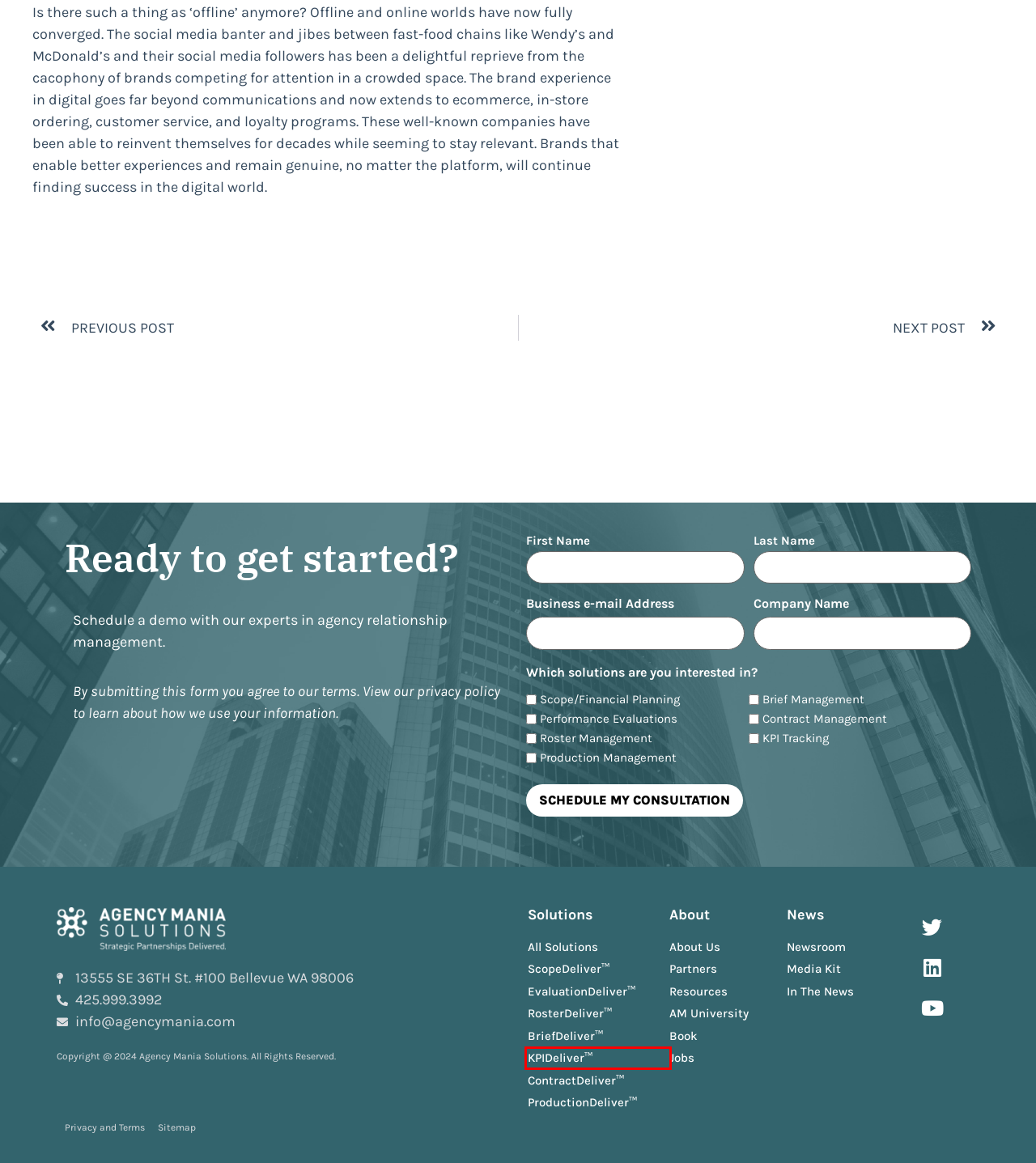Given a screenshot of a webpage with a red bounding box around a UI element, please identify the most appropriate webpage description that matches the new webpage after you click on the element. Here are the candidates:
A. Agency Mania Solutions Bellevue All Agency Resources
B. A Production Management Software Solution Manage Expenses
C. Agency Mania Solutions Bellevue Website Sitemap
D. Media Kit - Agency Mania
E. CMOs Highlight Extremely Frustrating Problems as Reason for Ending a Relationship - Agency Mania
F. Supplier Relationship Management Software (SRM) Solution
G. Partners - Agency Mania
H. Key Performance Indicator Software - KPI Tracker Software Solutions

H